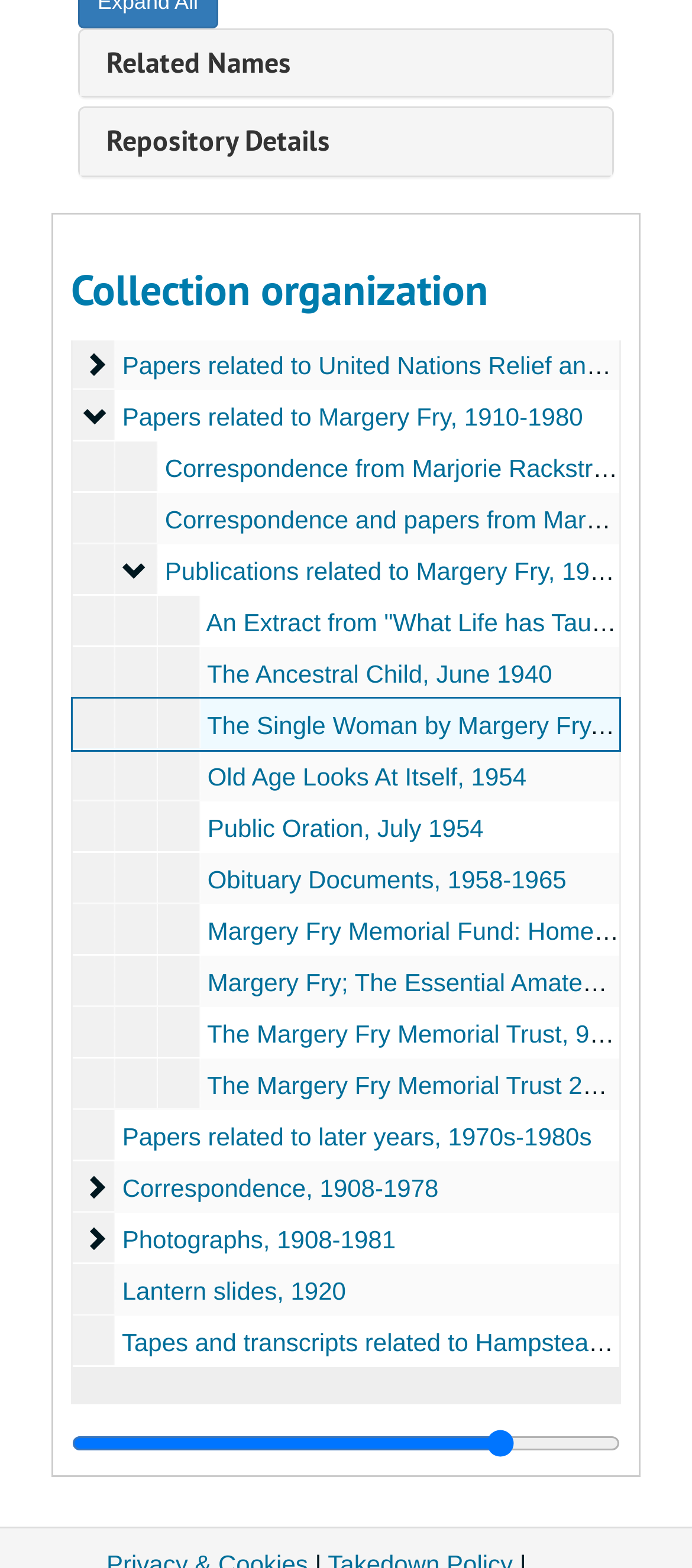Determine the bounding box coordinates of the area to click in order to meet this instruction: "View Photographs".

[0.177, 0.782, 0.572, 0.8]